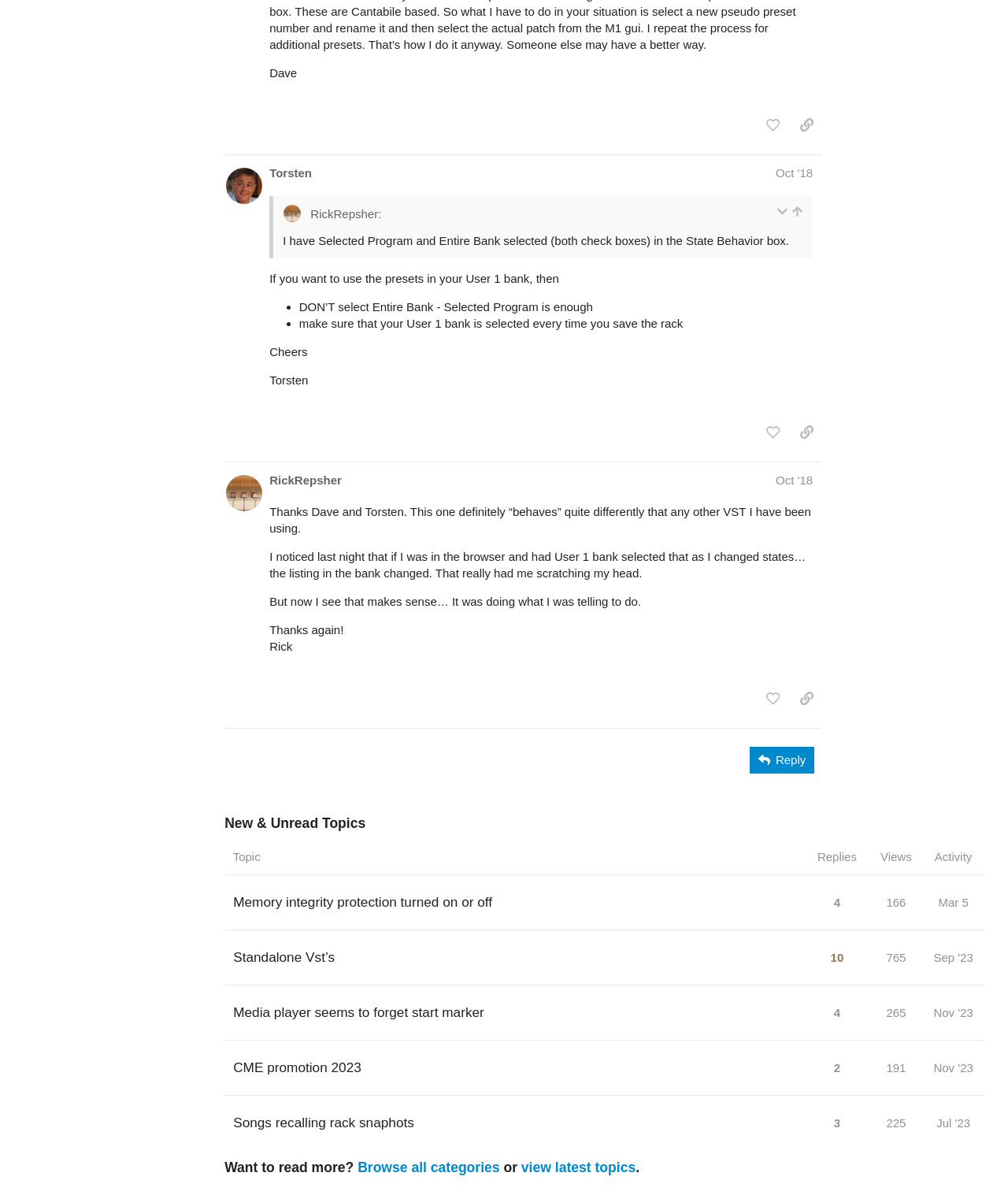Provide the bounding box coordinates for the UI element described in this sentence: "Browse all categories". The coordinates should be four float values between 0 and 1, i.e., [left, top, right, bottom].

[0.355, 0.97, 0.496, 0.984]